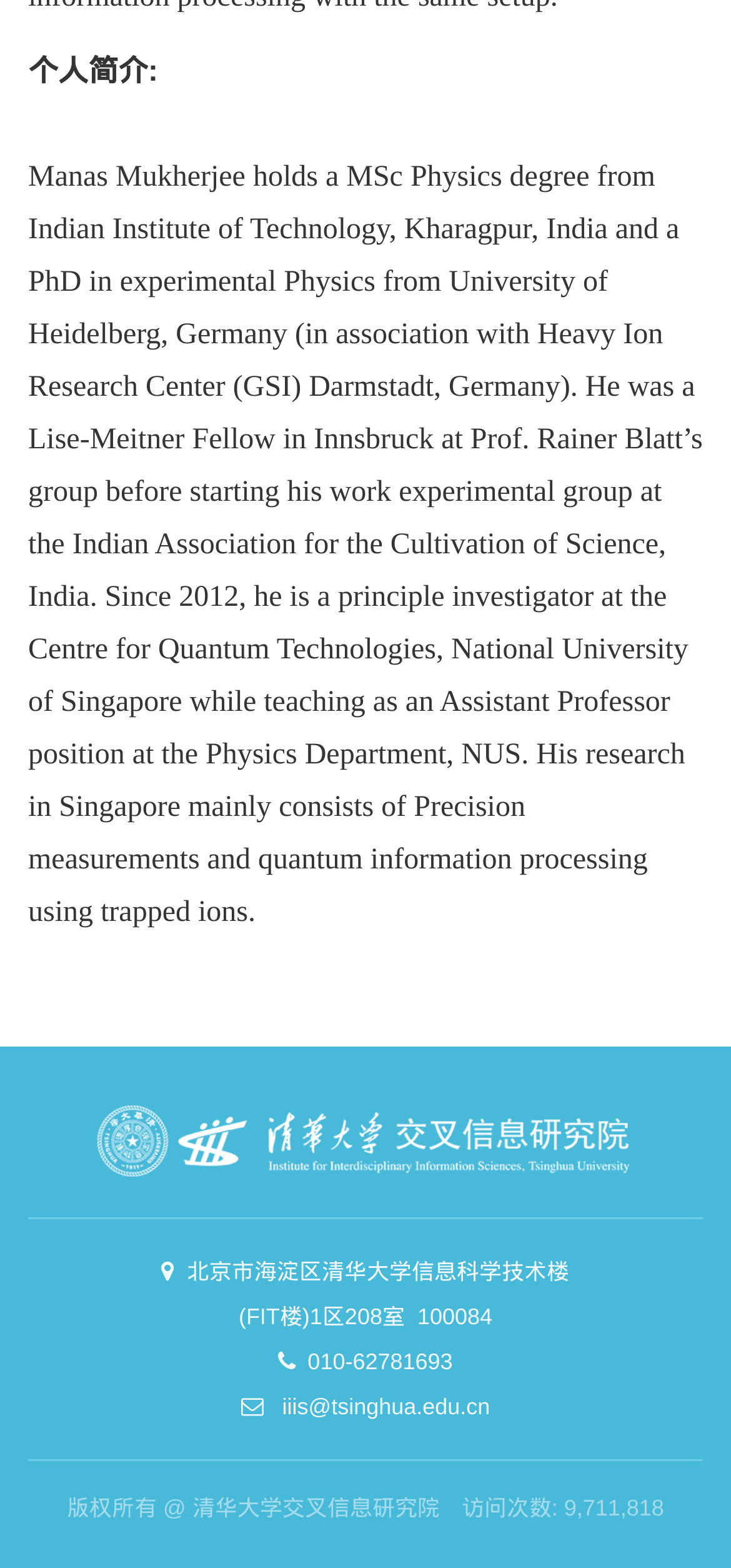How many times has the webpage been visited?
Provide an in-depth answer to the question, covering all aspects.

The webpage displays the visit count as 9,711,818, which is shown at the bottom of the page.